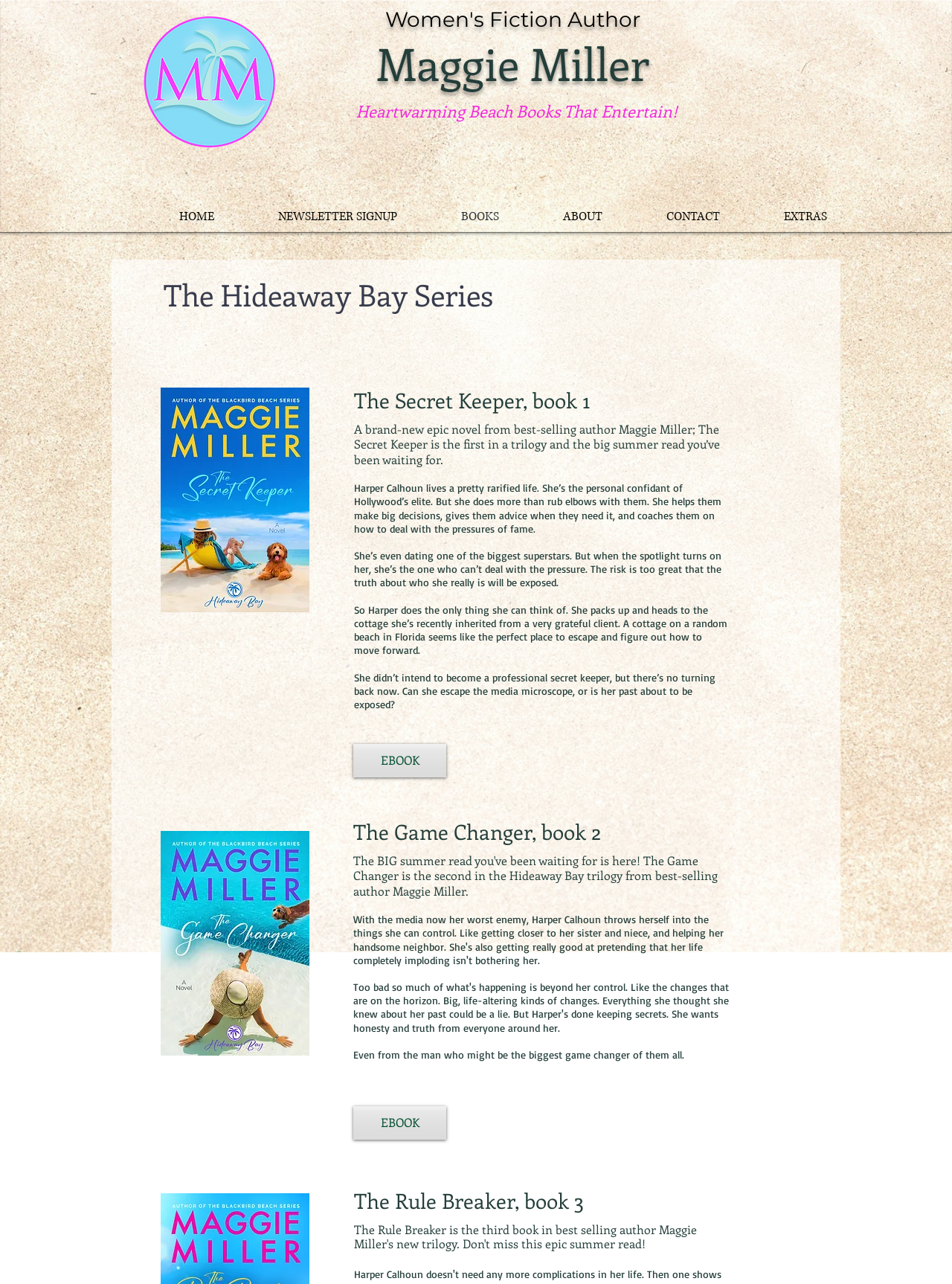What is the occupation of Harper Calhoun?
Examine the screenshot and reply with a single word or phrase.

Personal confidant of Hollywood's elite